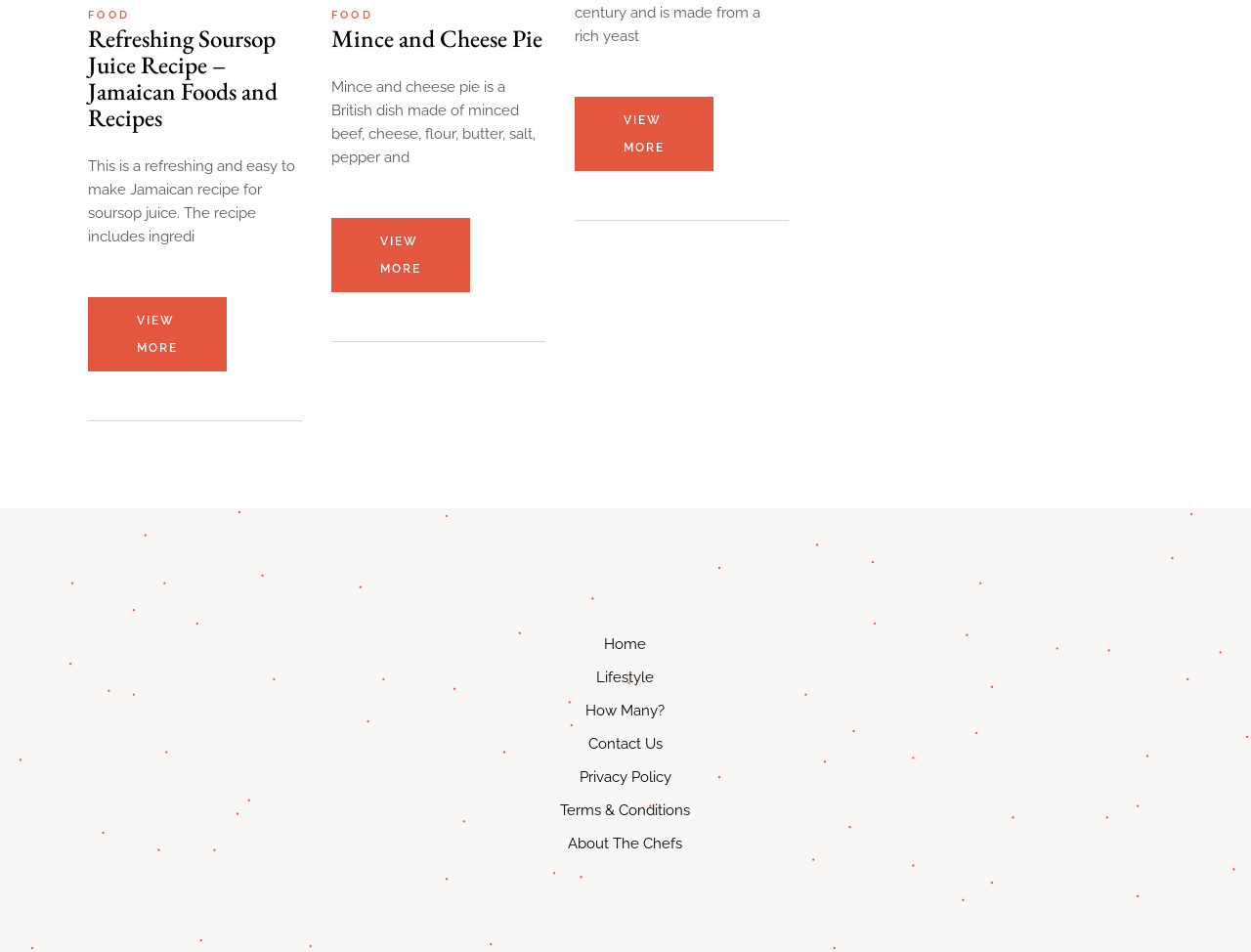Identify the bounding box coordinates of the clickable region to carry out the given instruction: "go to home page".

[0.483, 0.667, 0.517, 0.685]